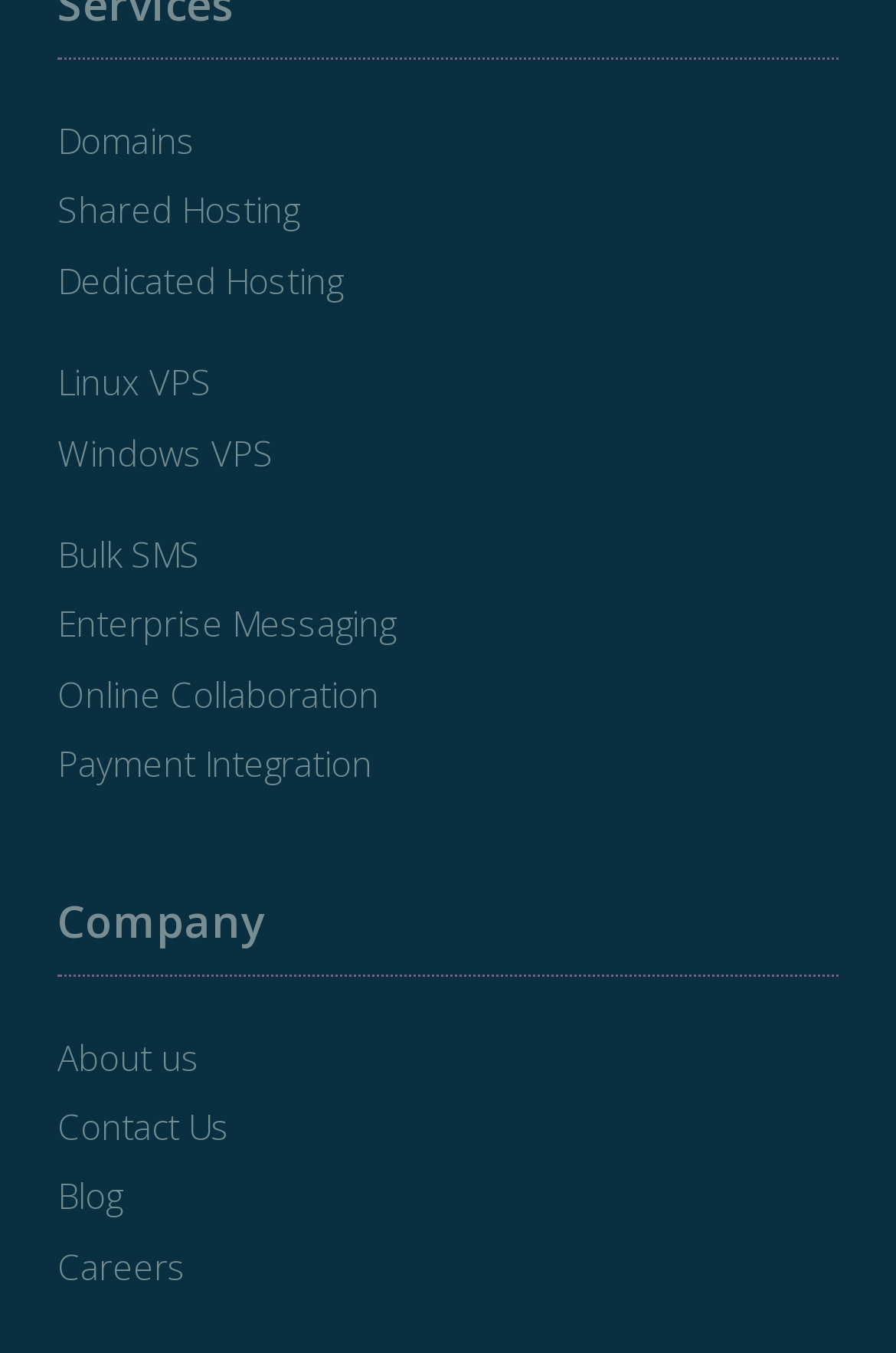Given the element description Careers, identify the bounding box coordinates for the UI element on the webpage screenshot. The format should be (top-left x, top-left y, bottom-right x, bottom-right y), with values between 0 and 1.

[0.064, 0.919, 0.208, 0.953]